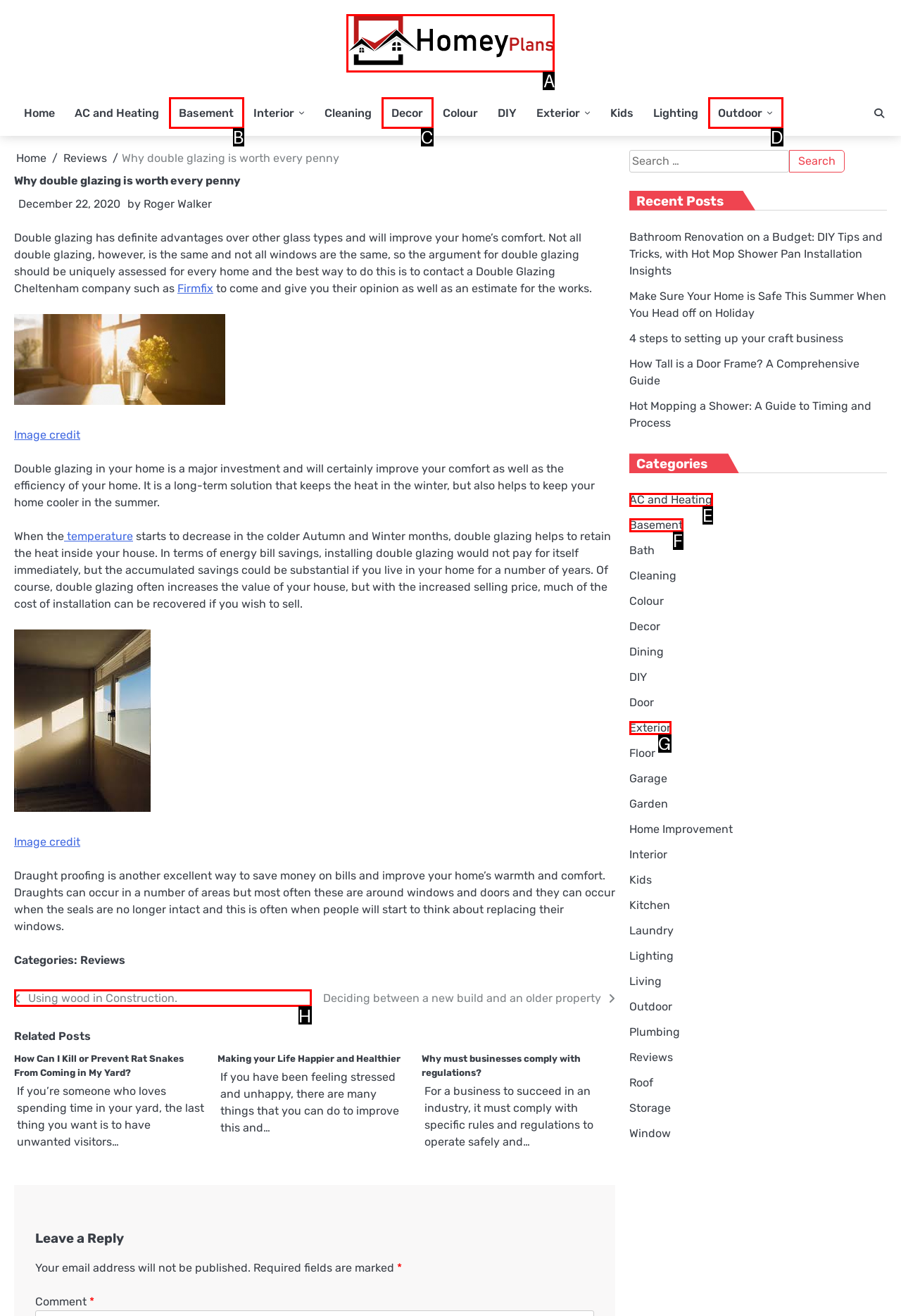Please determine which option aligns with the description: AC and Heating. Respond with the option’s letter directly from the available choices.

E